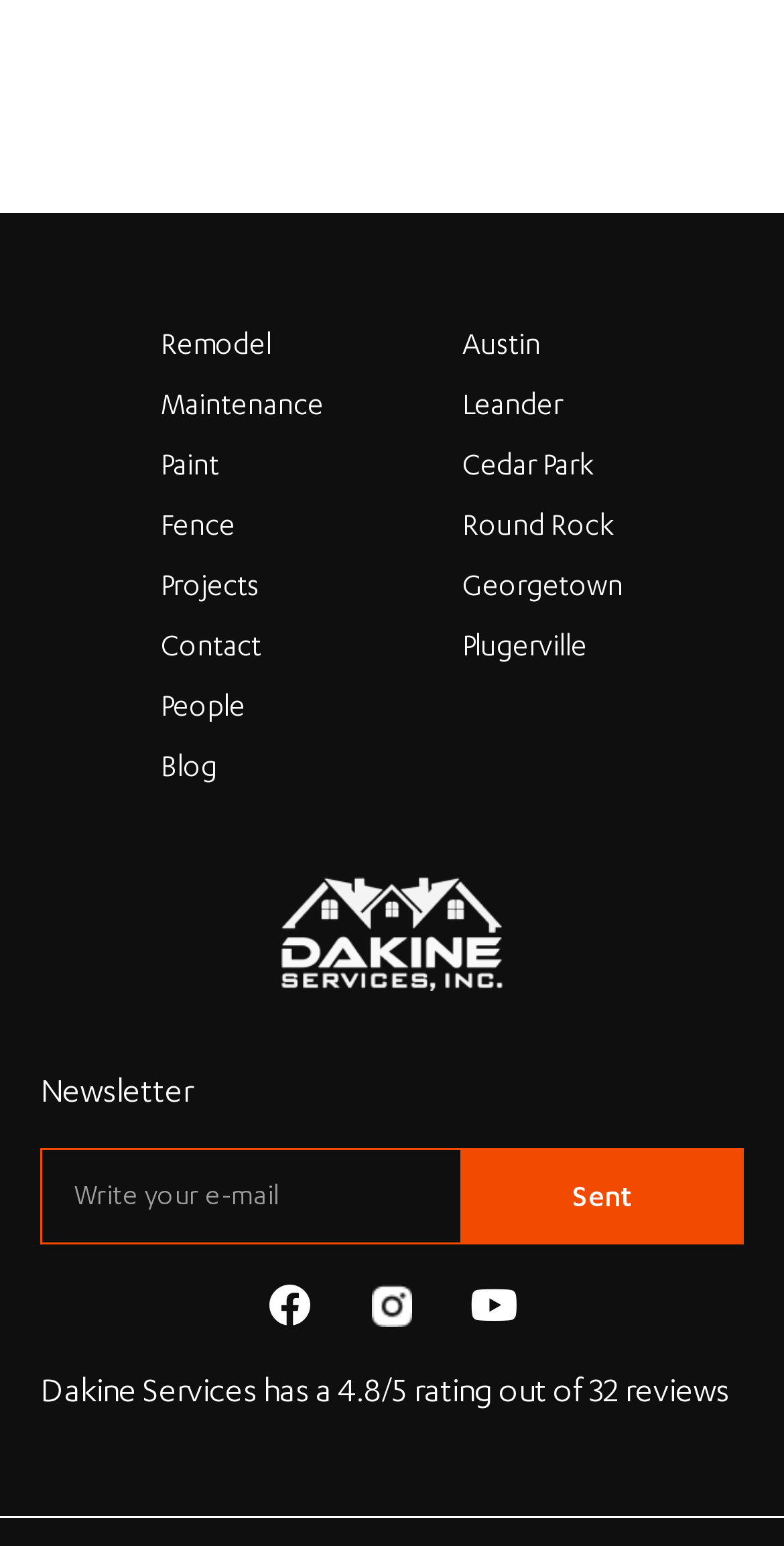Please answer the following question using a single word or phrase: 
What is the first service listed?

Remodel